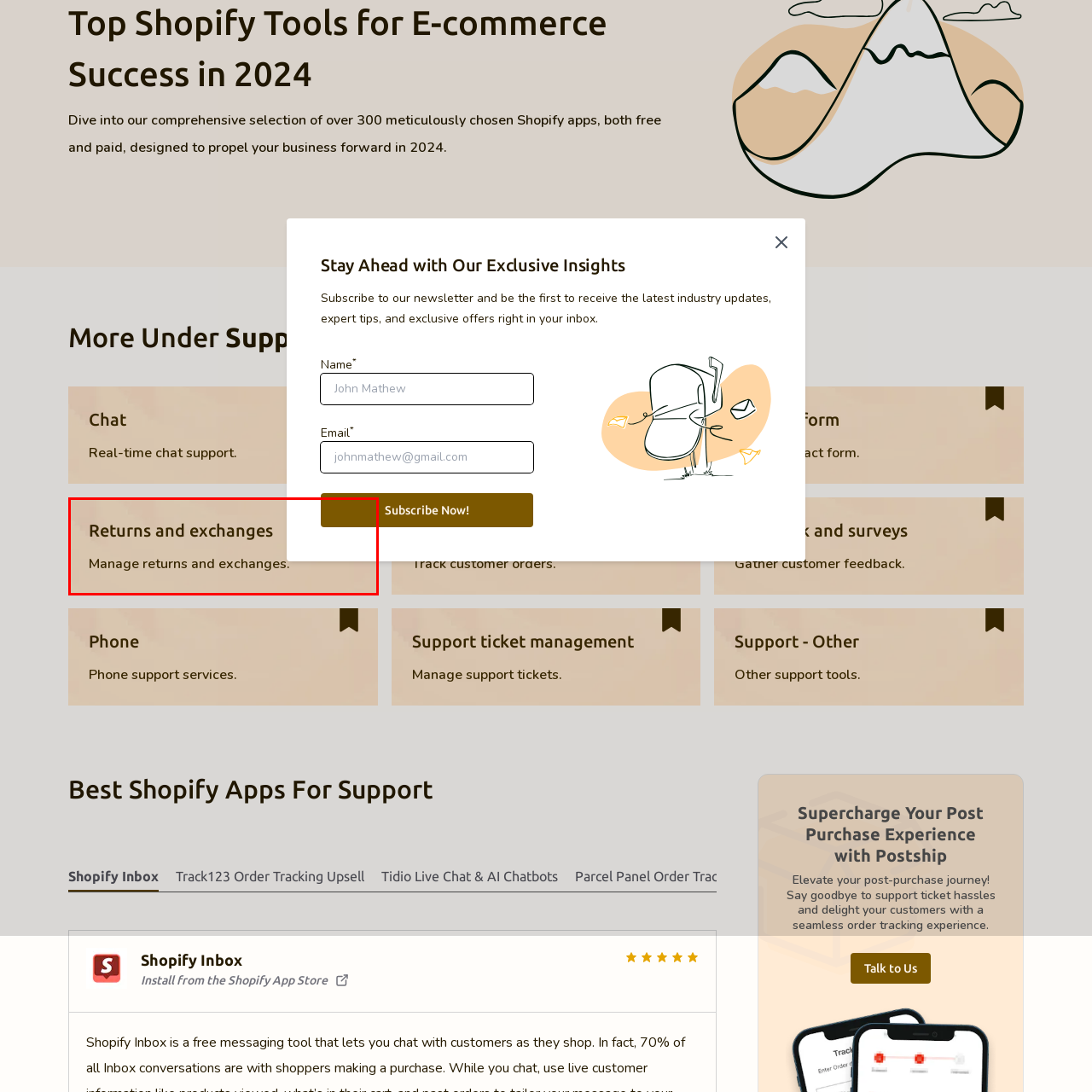Articulate a detailed description of the image enclosed by the red outline.

The image features a clean and informative section titled "Returns and exchanges," accompanied by a subtitle that reads "Manage returns and exchanges." This visual element is likely part of a user-friendly interface designed to assist customers in navigating the return and exchange process for their purchases. The use of a warm color palette provides an inviting feel, encouraging users to engage with the content. This section aims to streamline the experience for shoppers seeking support regarding their order returns or exchanges, reflecting a commitment to excellent customer service.